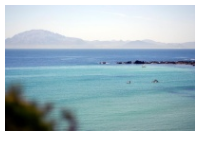Please respond to the question using a single word or phrase:
What is the region known for?

Diverse aquatic life and favorable weather